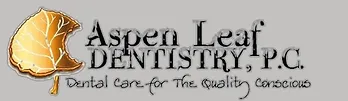Provide a comprehensive description of the image.

The image features the logo of Aspen Leaf Dentistry, P.C., which prominently displays a stylized golden leaf alongside the text "Aspen Leaf DENTISTRY, P.C." The tagline "Dental Care for The Quality Conscious" is positioned beneath the main name, emphasizing the practice's focus on high-quality dental care. The clean and professional design reflects the clinic's commitment to providing a welcoming and reassuring environment for patients seeking oral health services. This logo encapsulates the essence of the practice, appealing to individuals who value both aesthetics and quality in their healthcare choices.